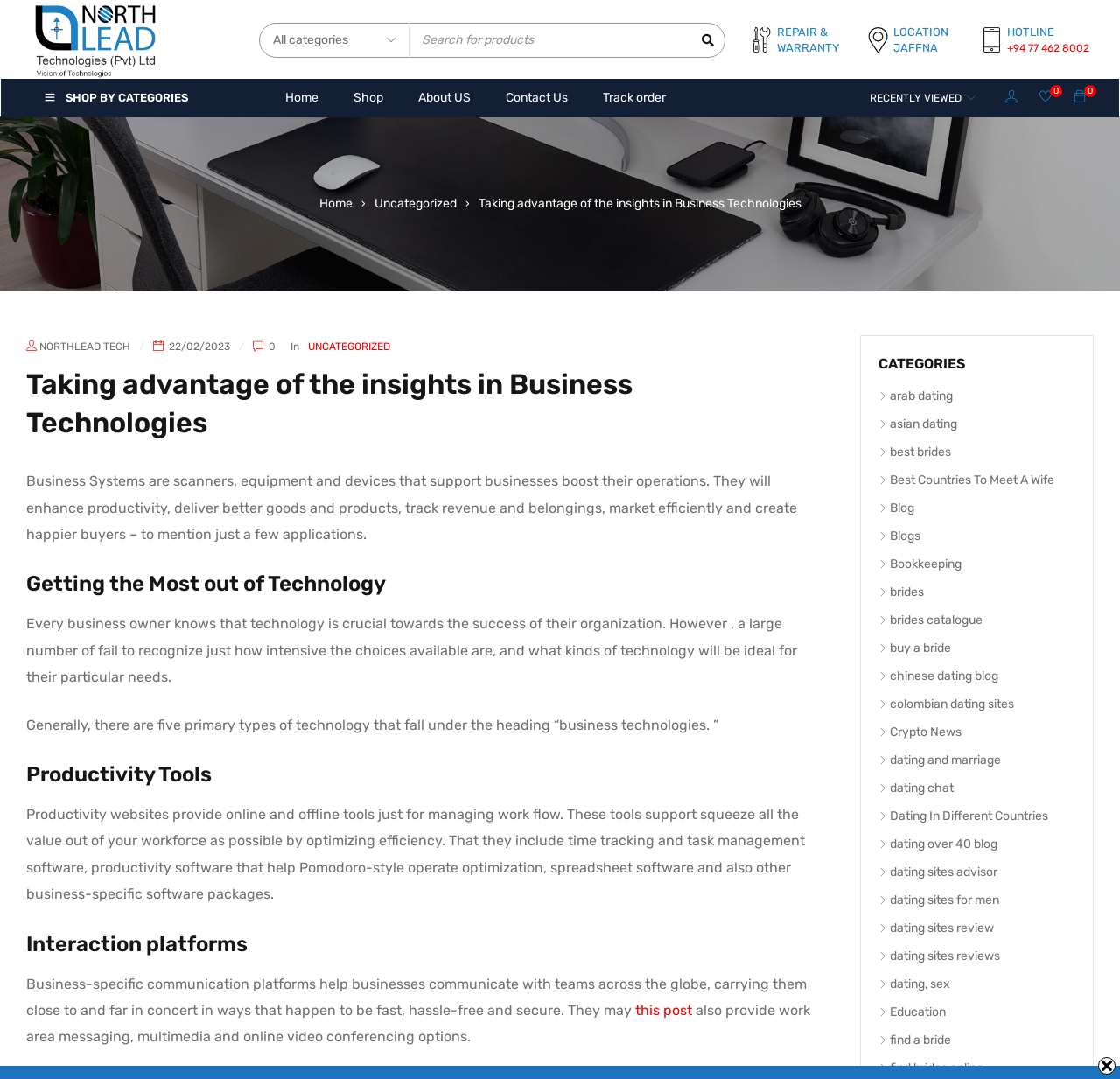Carefully examine the image and provide an in-depth answer to the question: What is the purpose of productivity tools?

I found this information by reading the static text on the webpage, which states that 'Productivity websites provide online and offline tools just for managing work flow. These tools support squeeze all the value out of your workforce as possible by optimizing efficiency.'